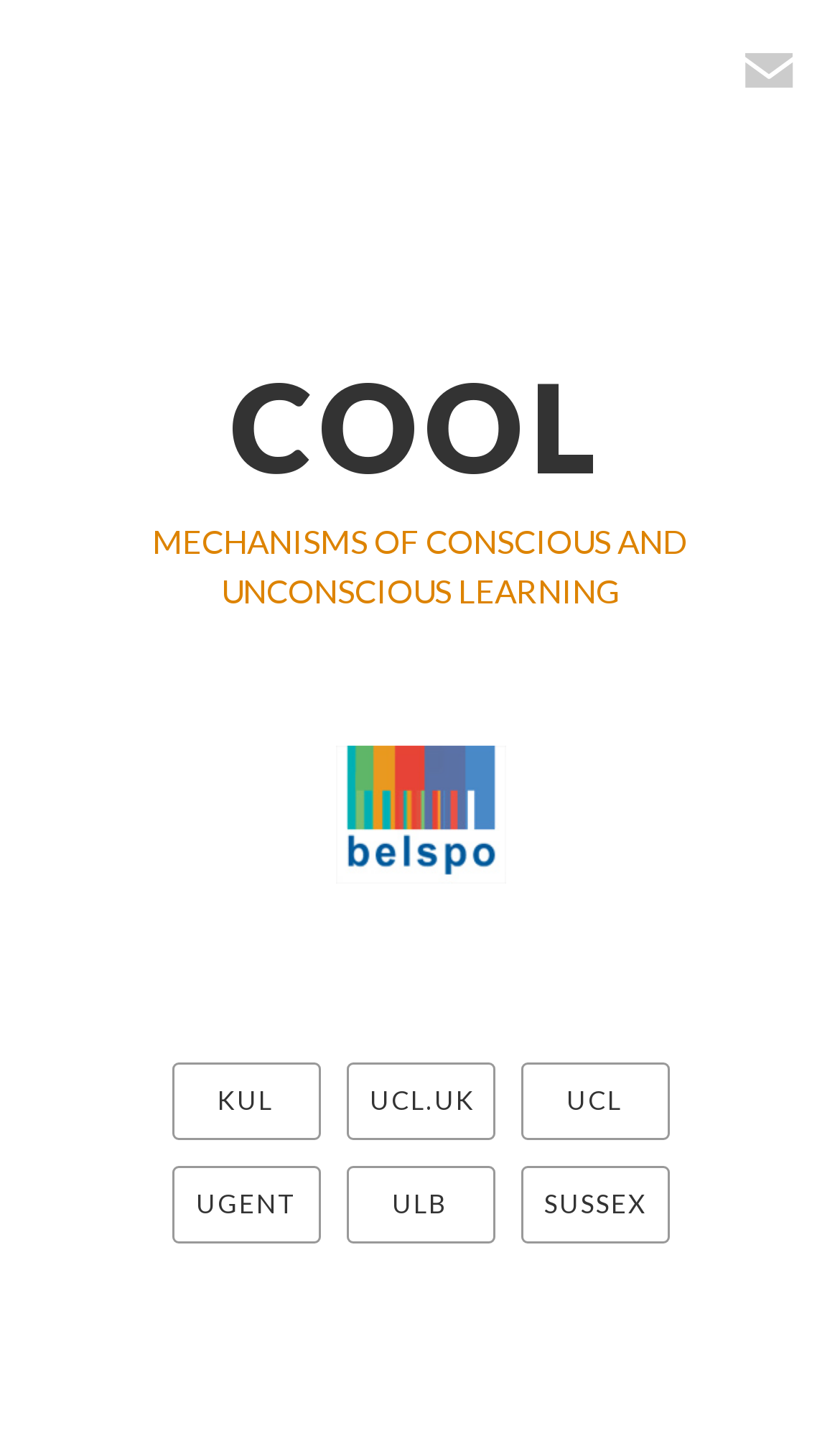How many university logos are displayed?
Deliver a detailed and extensive answer to the question.

I counted the number of university logos displayed on the webpage, which are BELSPO, KUL, UCL, UGENT, and ULB.